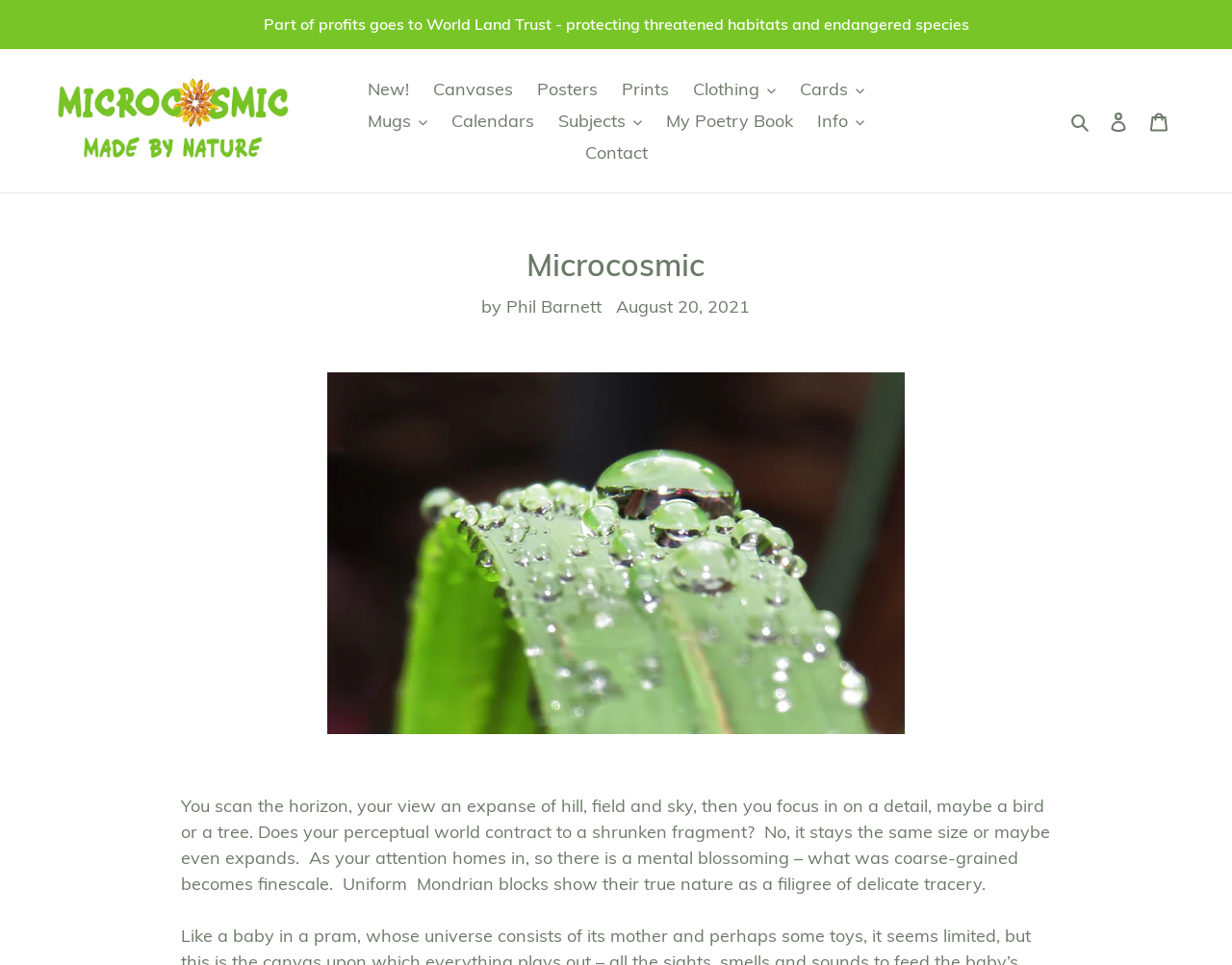Could you locate the bounding box coordinates for the section that should be clicked to accomplish this task: "Log in to the website".

[0.891, 0.102, 0.924, 0.149]